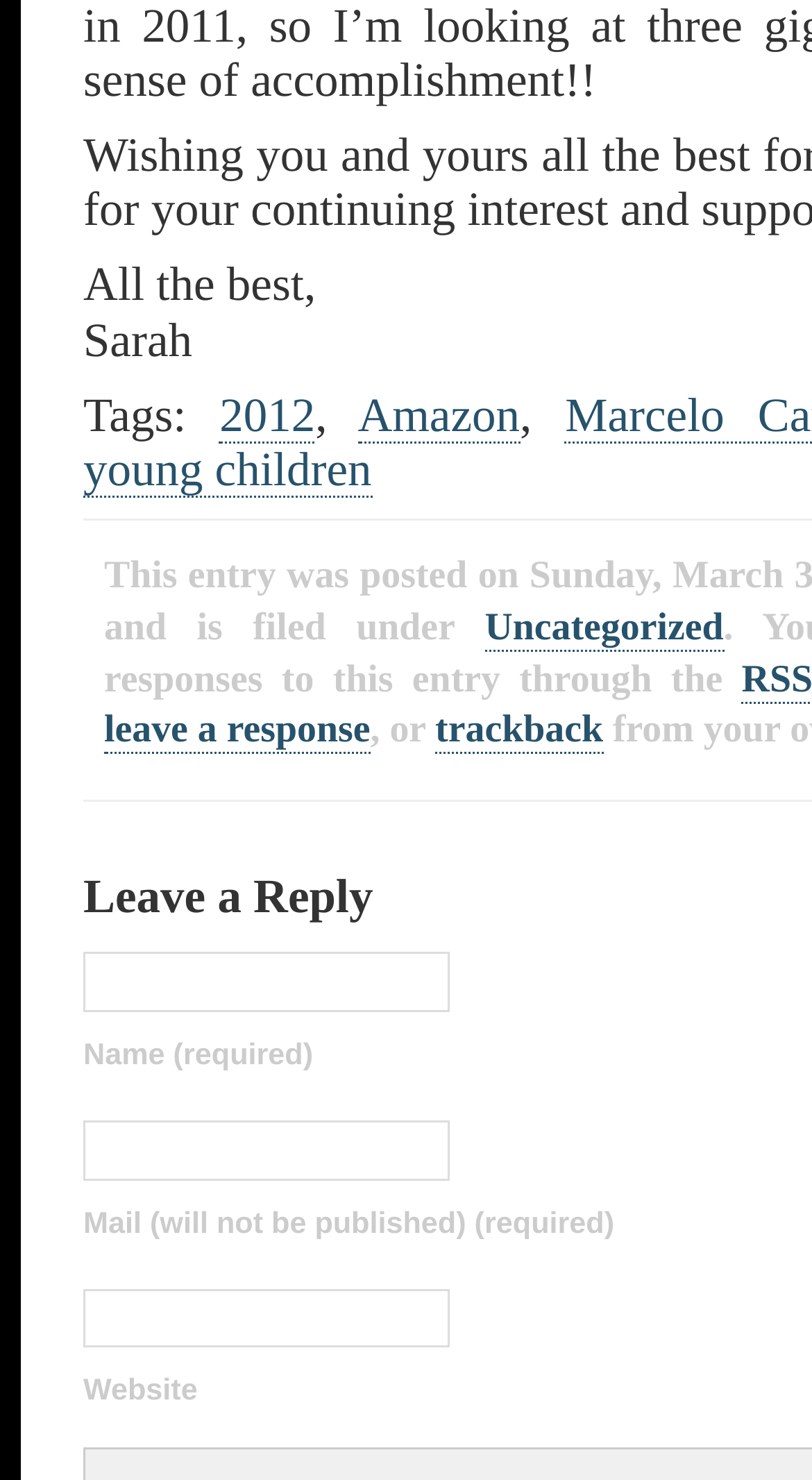Predict the bounding box of the UI element based on the description: "leave a response". The coordinates should be four float numbers between 0 and 1, formatted as [left, top, right, bottom].

[0.128, 0.479, 0.456, 0.51]